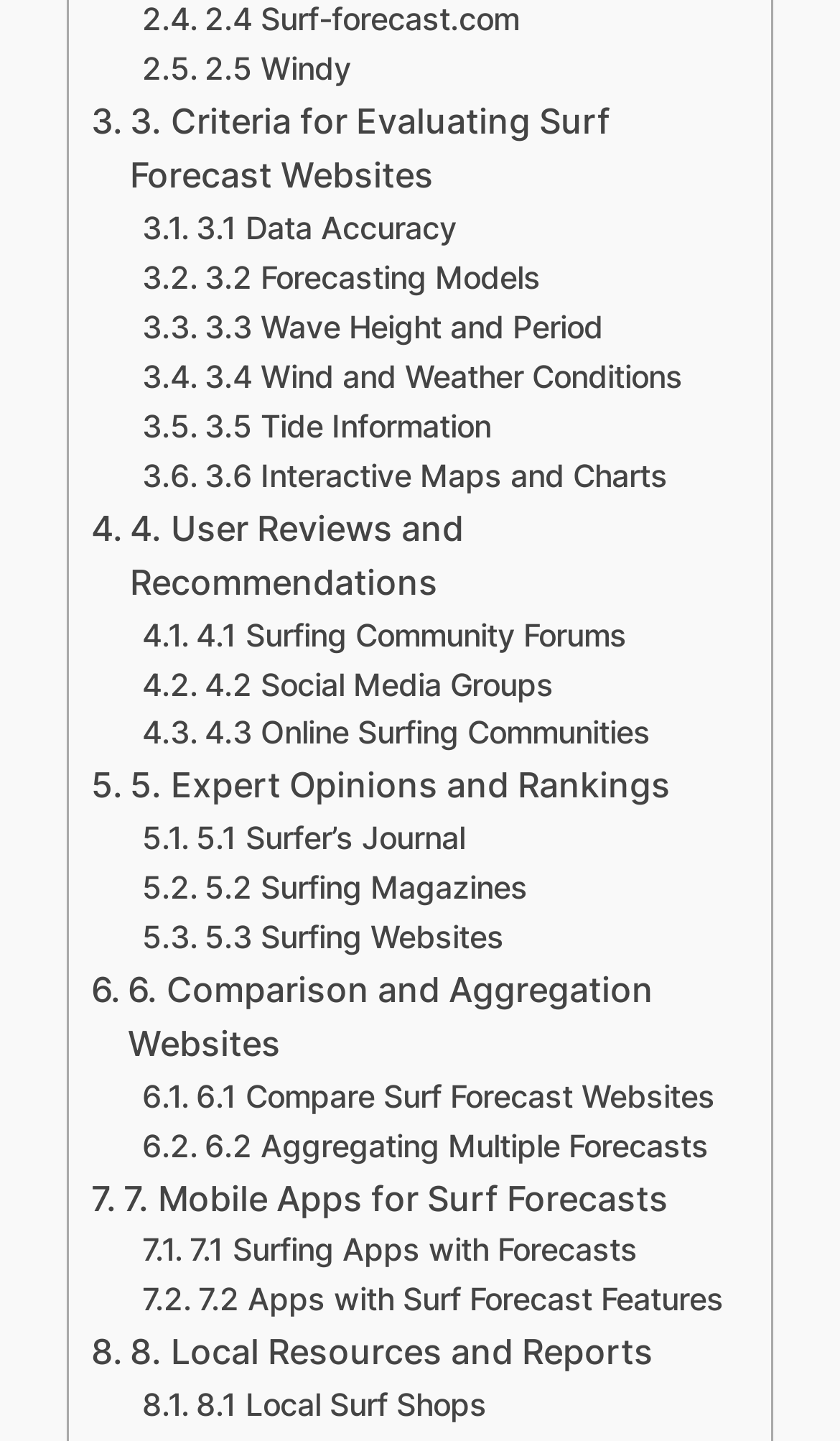Using the information shown in the image, answer the question with as much detail as possible: How many subtopics are there under User Reviews and Recommendations?

Under the section '4. User Reviews and Recommendations', I found three subtopics, which are Surfing Community Forums, Social Media Groups, and Online Surfing Communities.